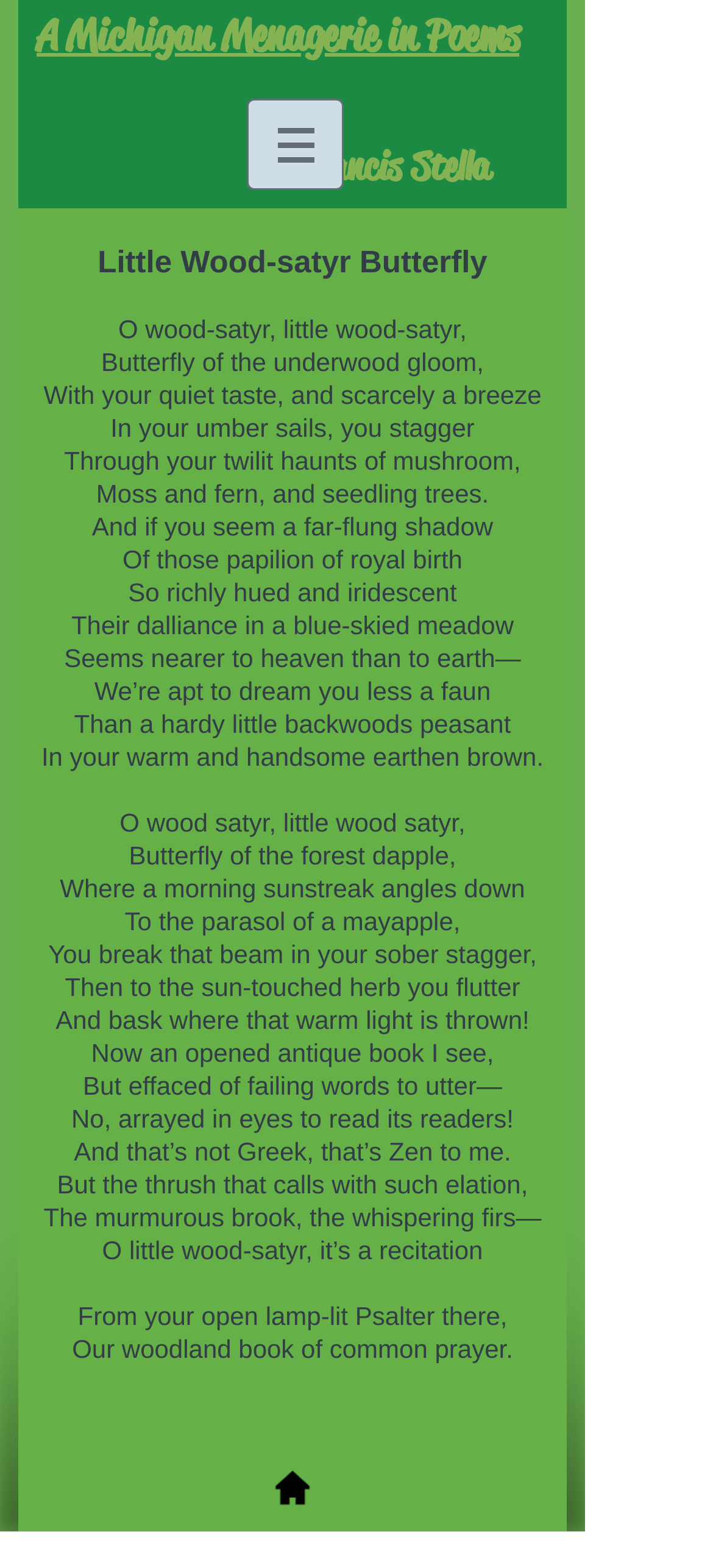How many stanzas are in the poem?
From the details in the image, provide a complete and detailed answer to the question.

By analyzing the structure of the poem, I can see that there are five distinct stanzas, each separated by a blank line. This can be determined by looking at the layout of the StaticText elements, which form the lines of the poem.